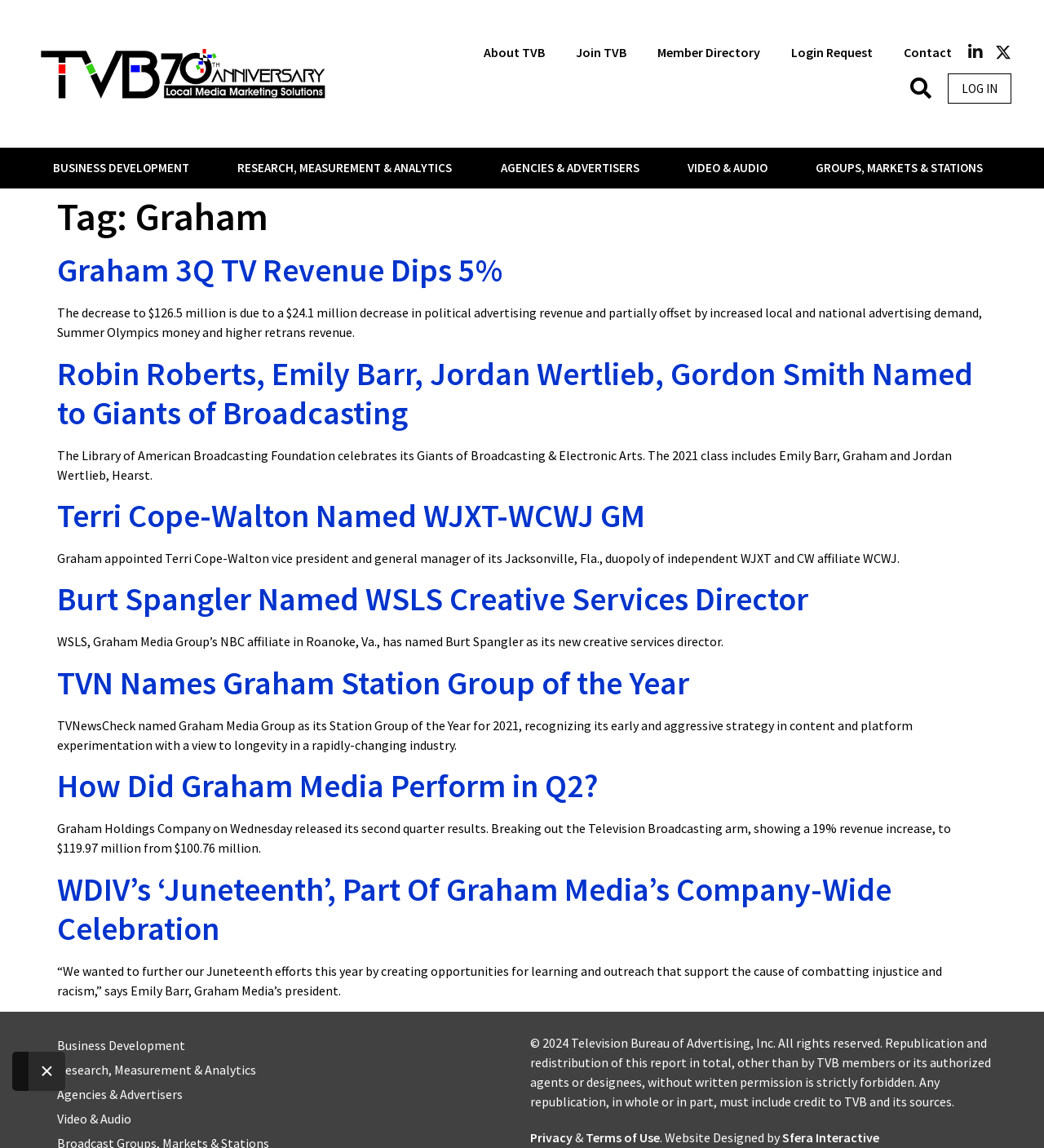How many links are there in the top navigation bar?
From the image, respond using a single word or phrase.

6